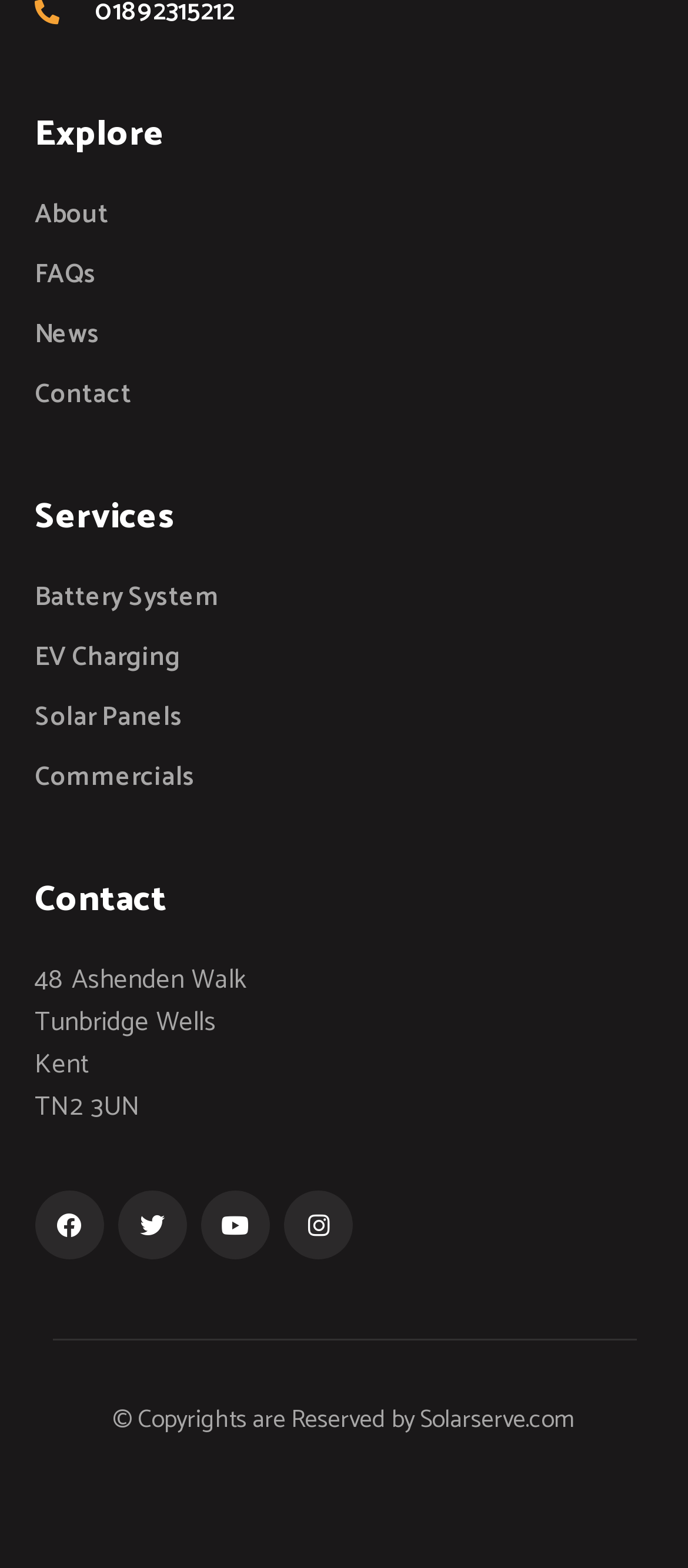Please look at the image and answer the question with a detailed explanation: What is the city where the company is located?

I found the city where the company is located by looking at the contact information section, where it is listed as 'Tunbridge Wells' along with other details like address, state, and zip code.